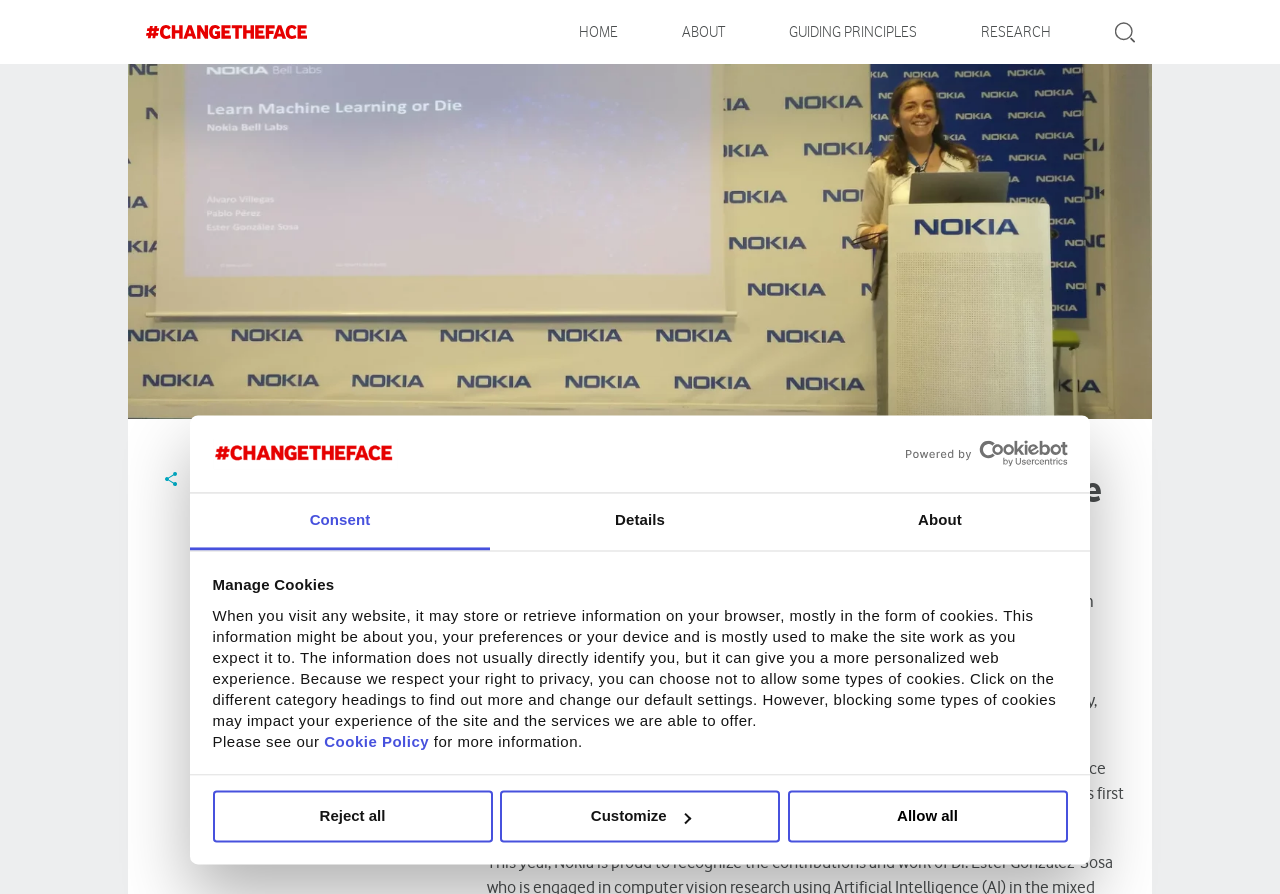Please locate the clickable area by providing the bounding box coordinates to follow this instruction: "Go to the home page".

[0.452, 0.025, 0.482, 0.046]